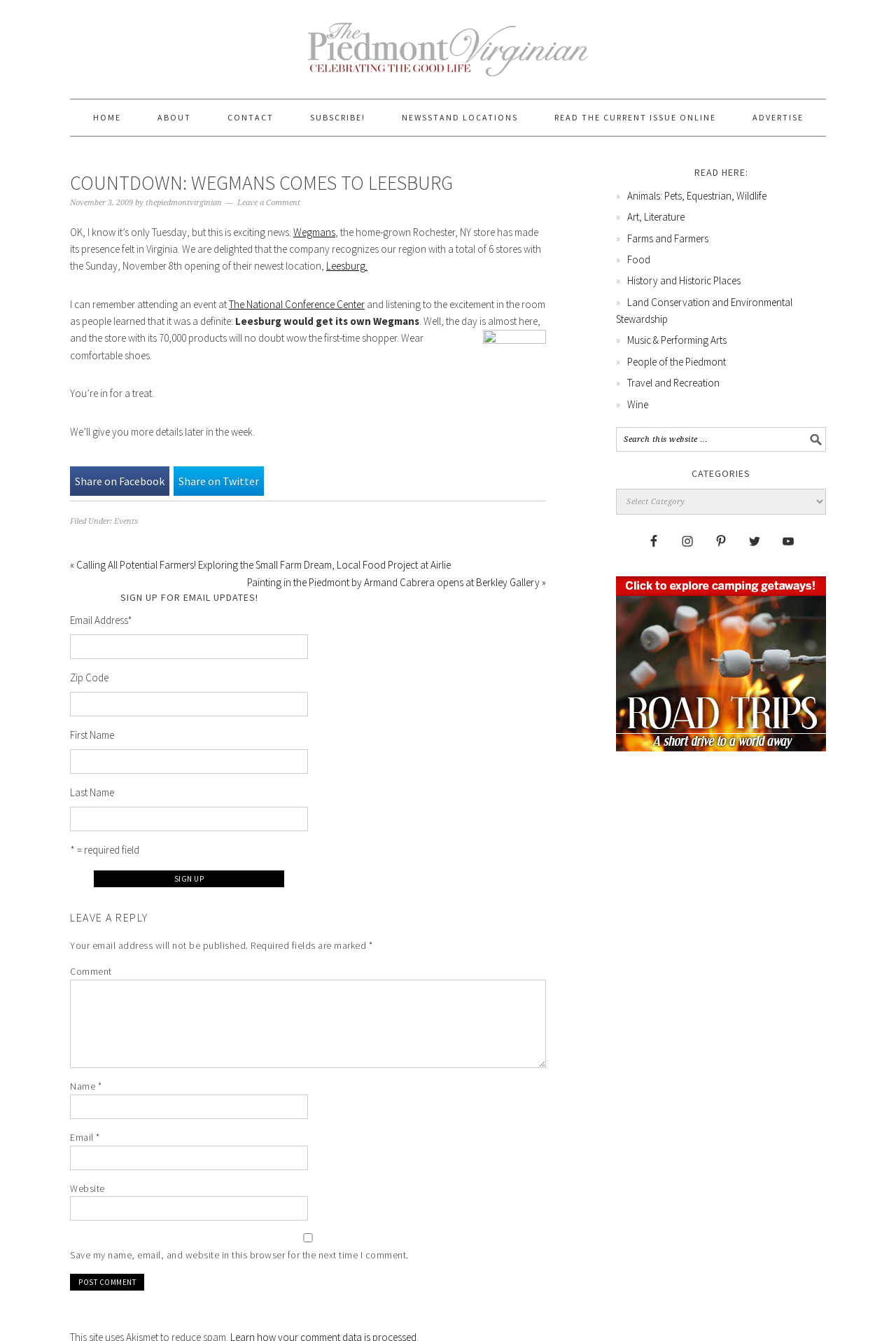Please specify the bounding box coordinates of the element that should be clicked to execute the given instruction: 'Subscribe by entering email address'. Ensure the coordinates are four float numbers between 0 and 1, expressed as [left, top, right, bottom].

[0.078, 0.473, 0.344, 0.491]